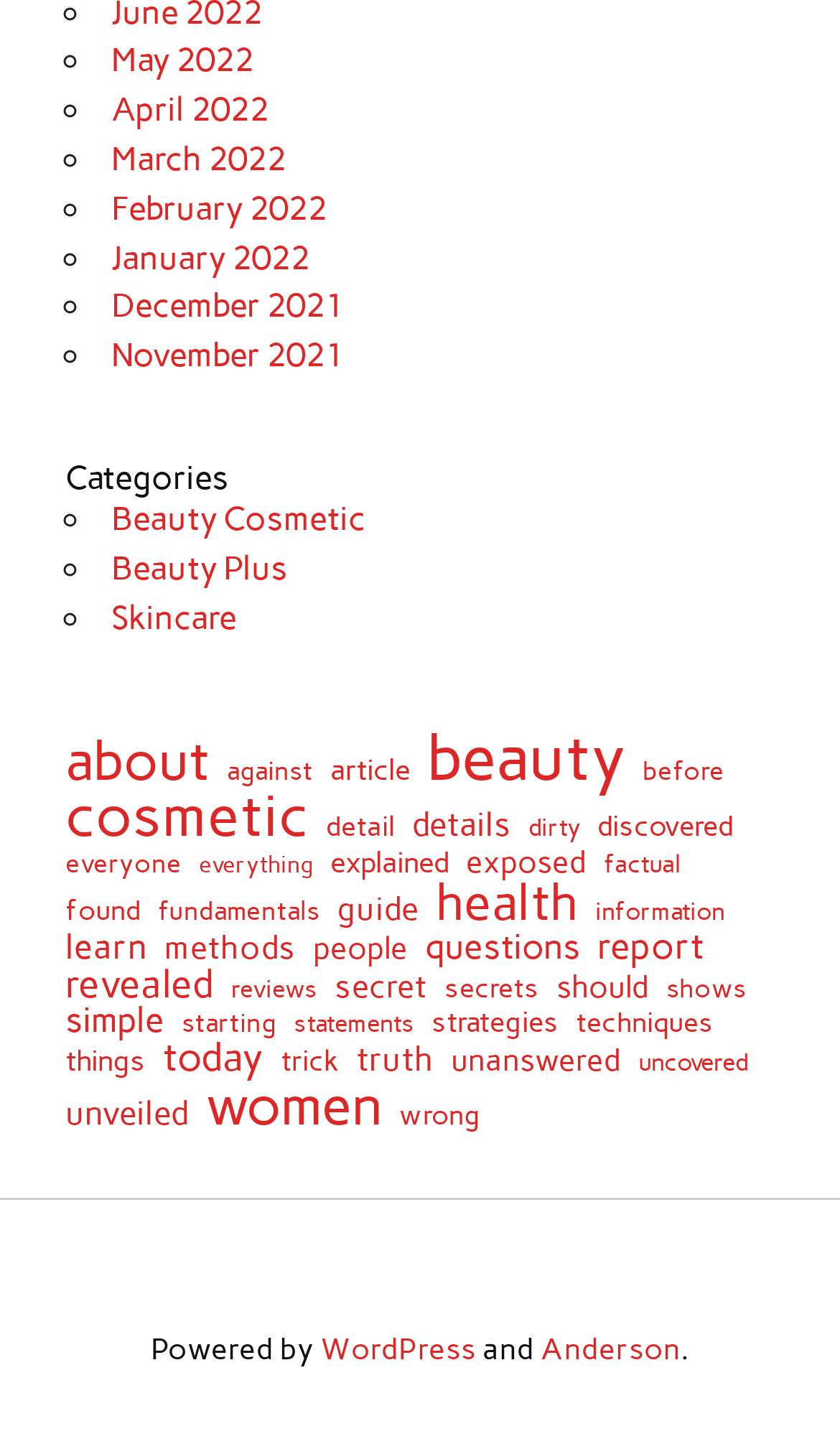Can you specify the bounding box coordinates of the area that needs to be clicked to fulfill the following instruction: "Read about health"?

[0.519, 0.61, 0.688, 0.645]